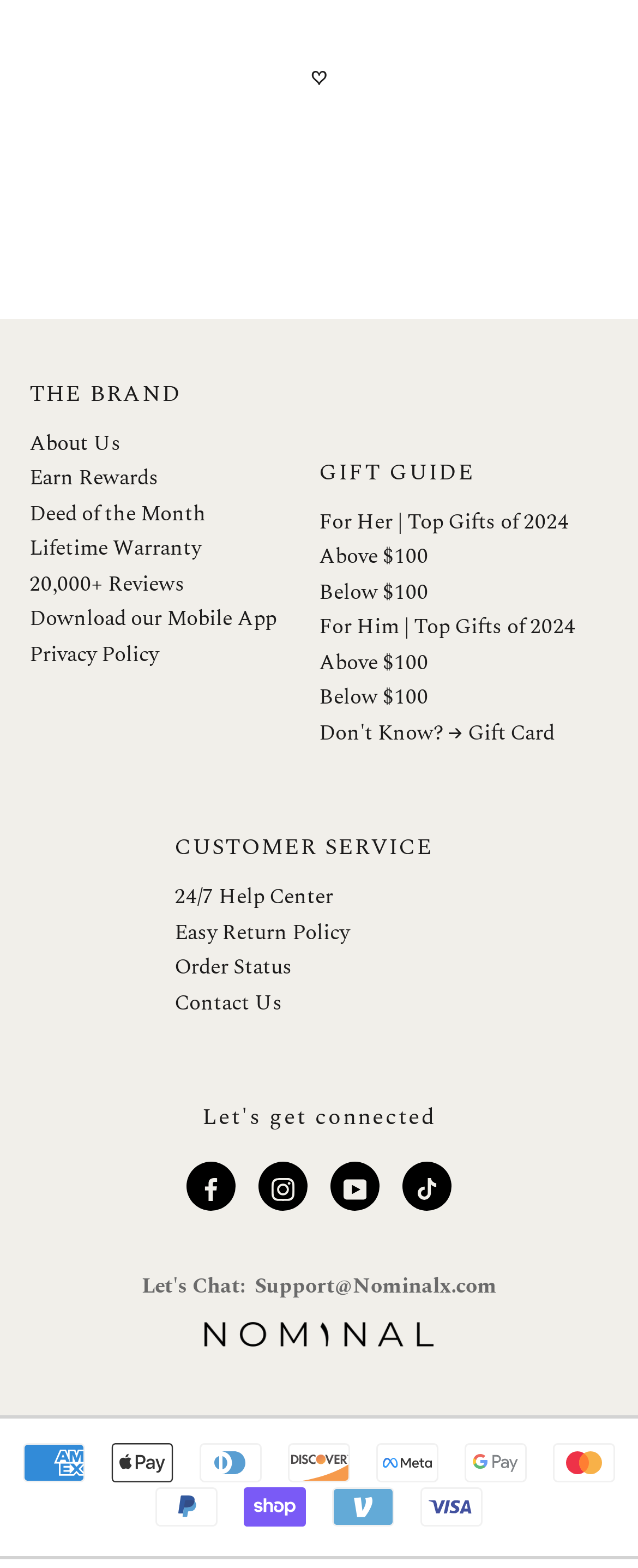Find the bounding box coordinates of the element to click in order to complete the given instruction: "Go to UNCATEGORIZED."

None